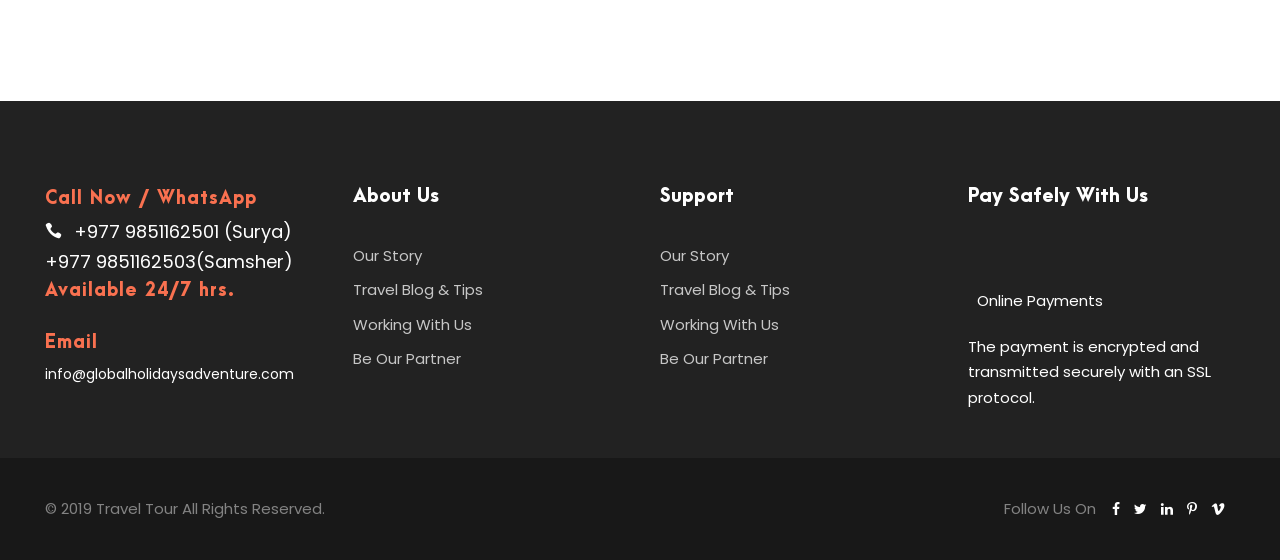What is the year of copyright?
Ensure your answer is thorough and detailed.

The year of copyright can be found at the bottom of the webpage. The exact year mentioned is '2019'.